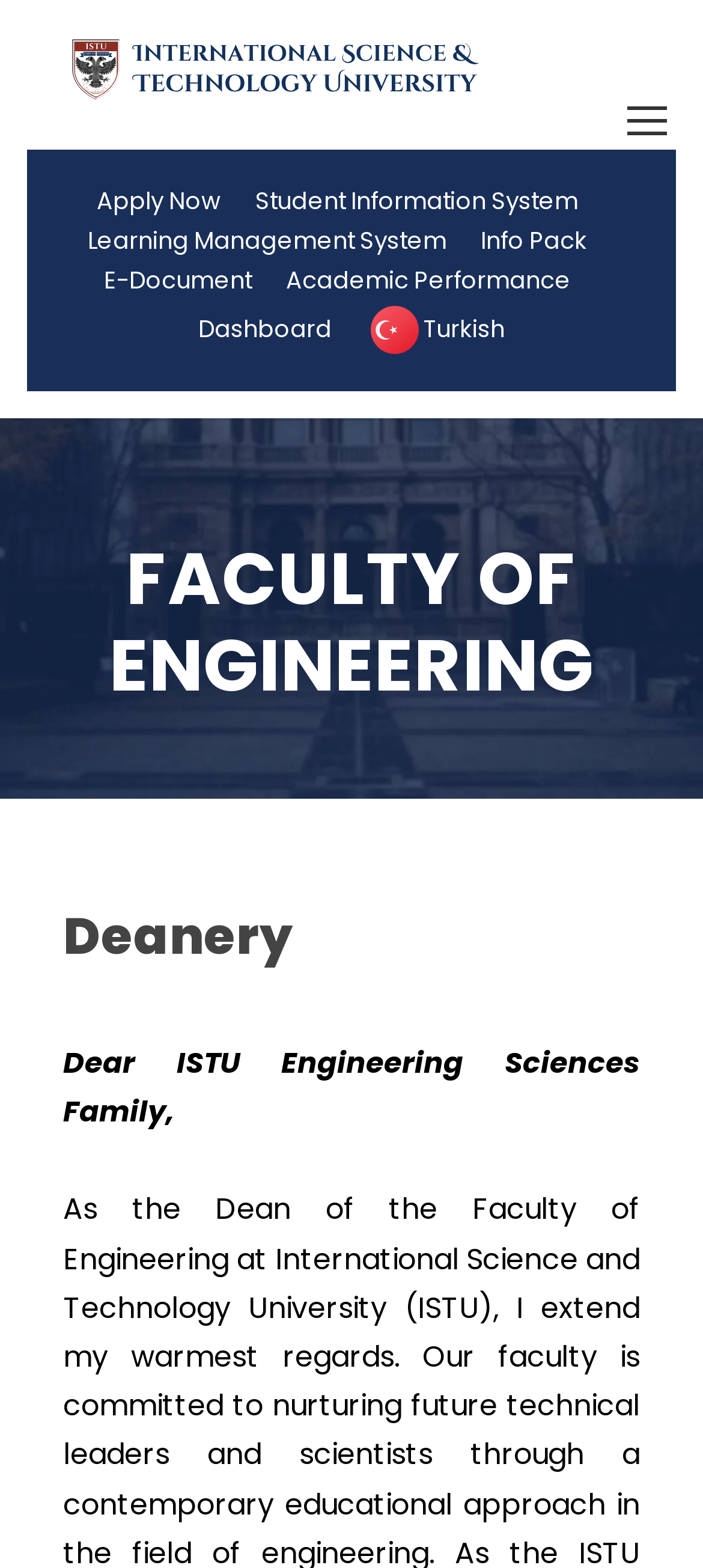What is the language of the 'Turkish' link?
Utilize the information in the image to give a detailed answer to the question.

Based on the text content of the link 'Turkish', it is likely that the link is used to switch the language of the webpage to Turkish.